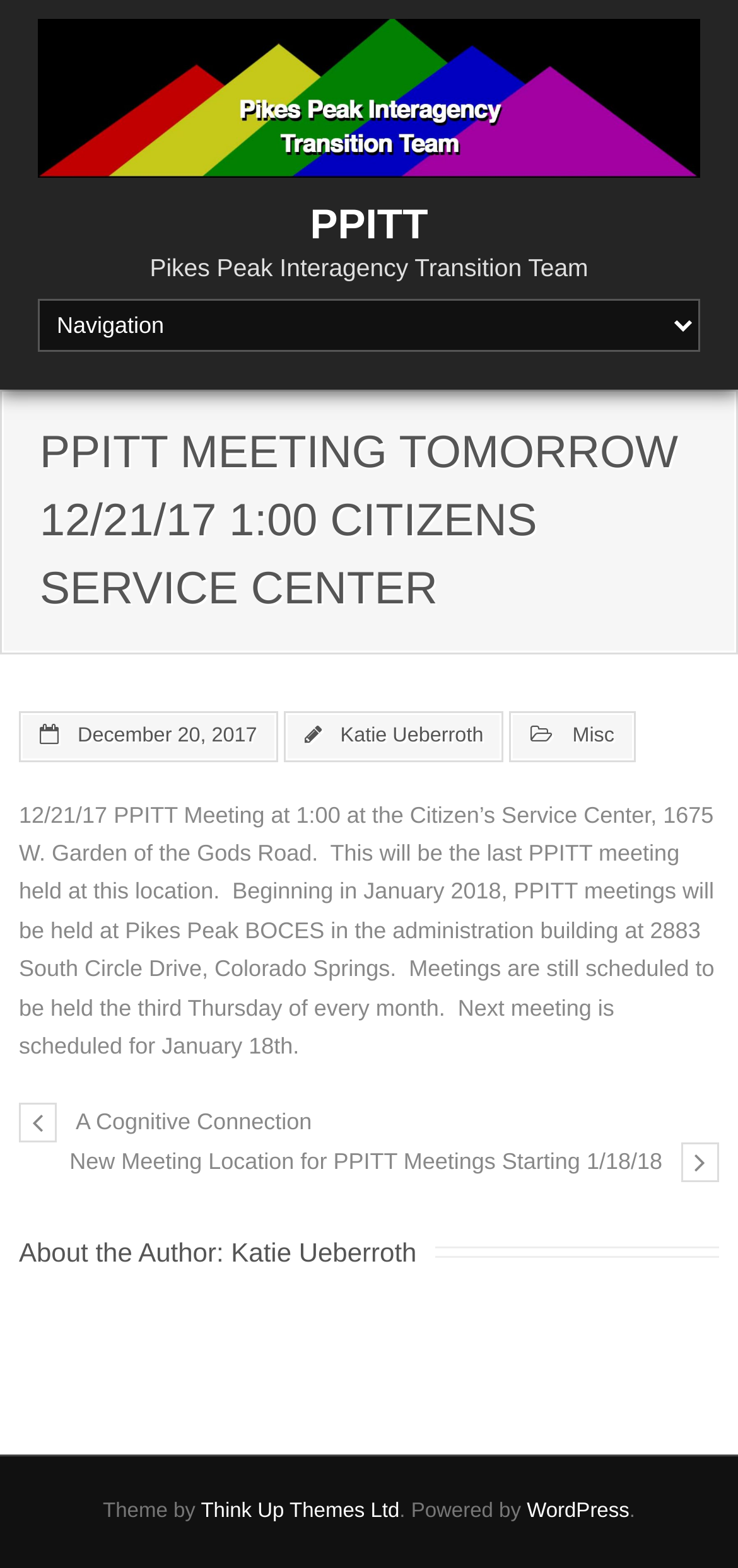Could you determine the bounding box coordinates of the clickable element to complete the instruction: "Visit Think Up Themes Ltd website"? Provide the coordinates as four float numbers between 0 and 1, i.e., [left, top, right, bottom].

[0.272, 0.957, 0.541, 0.971]